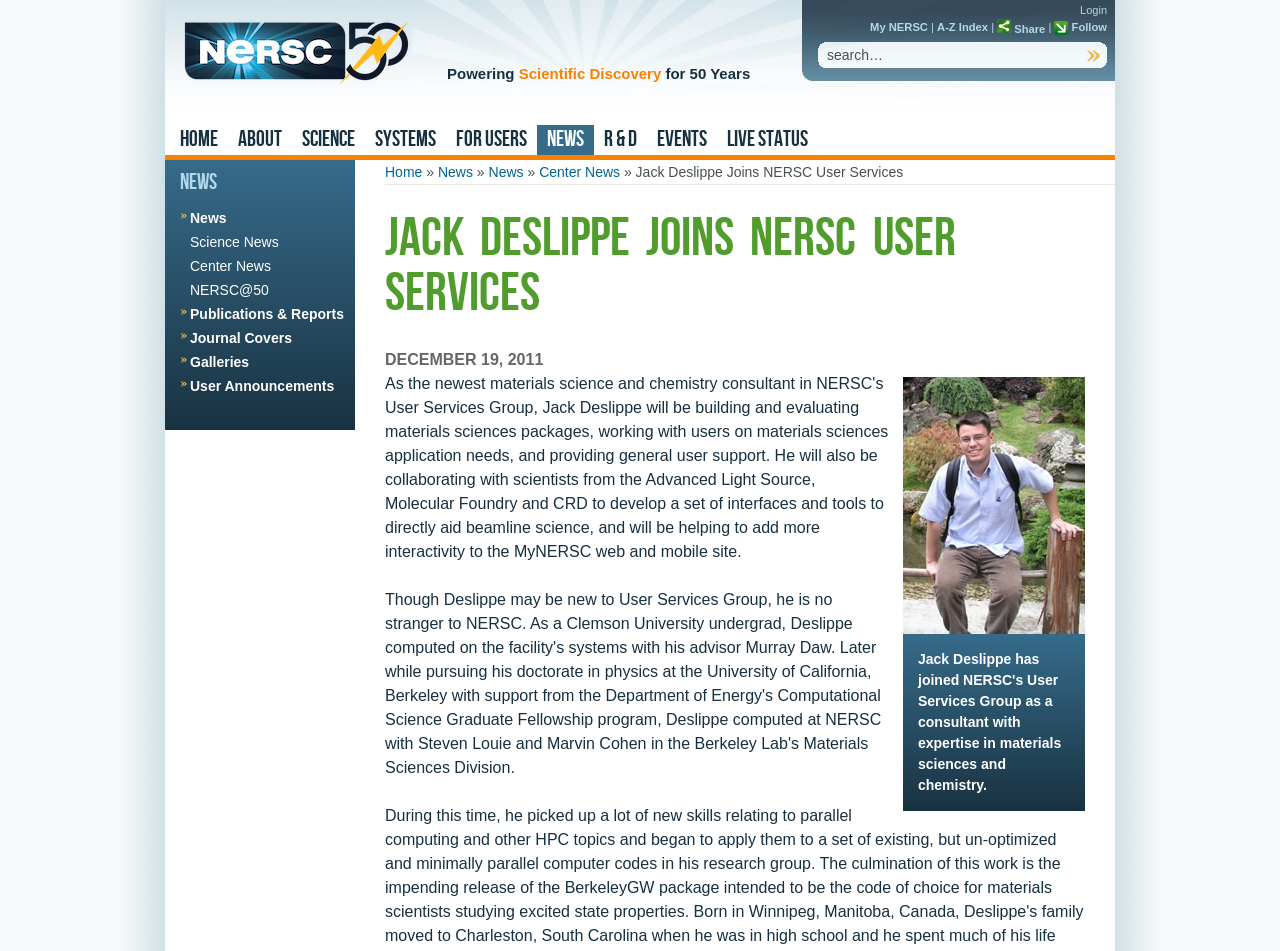Give a detailed account of the webpage, highlighting key information.

The webpage is about Jack Deslippe joining NERSC User Services. At the top left, there is a logo of NERSC, an image with the text "NERSC" next to it. Below the logo, there are three horizontal lines of text: "Powering", "Scientific Discovery", and "for 50 Years". 

On the top right, there are several links, including "Login", "My NERSC", "A-Z Index", "share icon Share", and "Follow". There is also a search bar with a "Go" button next to it.

The main navigation menu is located below the top section, with links to "Home", "About", "Science", "Systems", "For Users", "News", "R & D", "Events", and "Live Status".

On the left side, there is a sidebar with several links to news categories, including "News", "Science News", "Center News", "NERSC@50", "Publications & Reports", "Journal Covers", "Galleries", and "User Announcements".

The main content of the page is an article about Jack Deslippe joining NERSC User Services, with a heading that reads "Jack Deslippe Joins NERSC User Services" and a date "DECEMBER 19, 2011" below it.